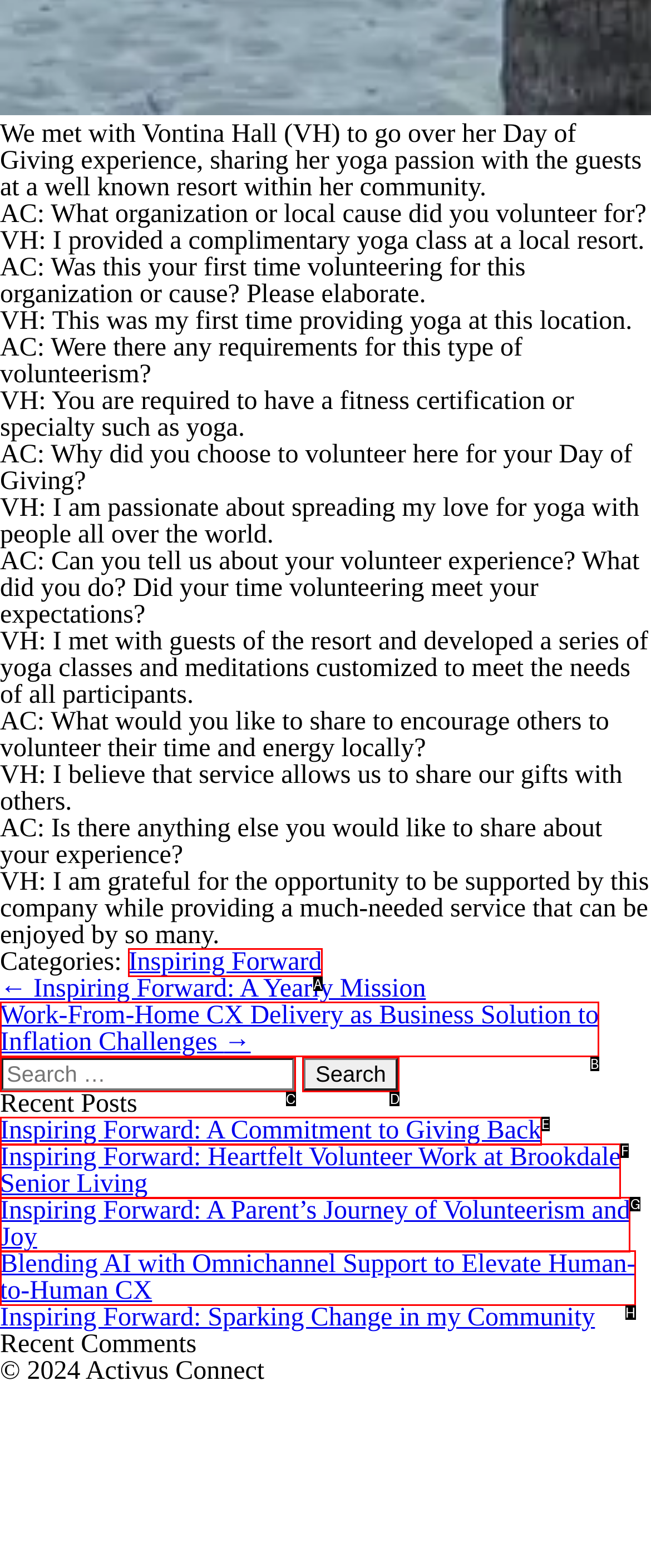Identify the letter of the correct UI element to fulfill the task: Click on the 'Inspiring Forward' link from the given options in the screenshot.

A